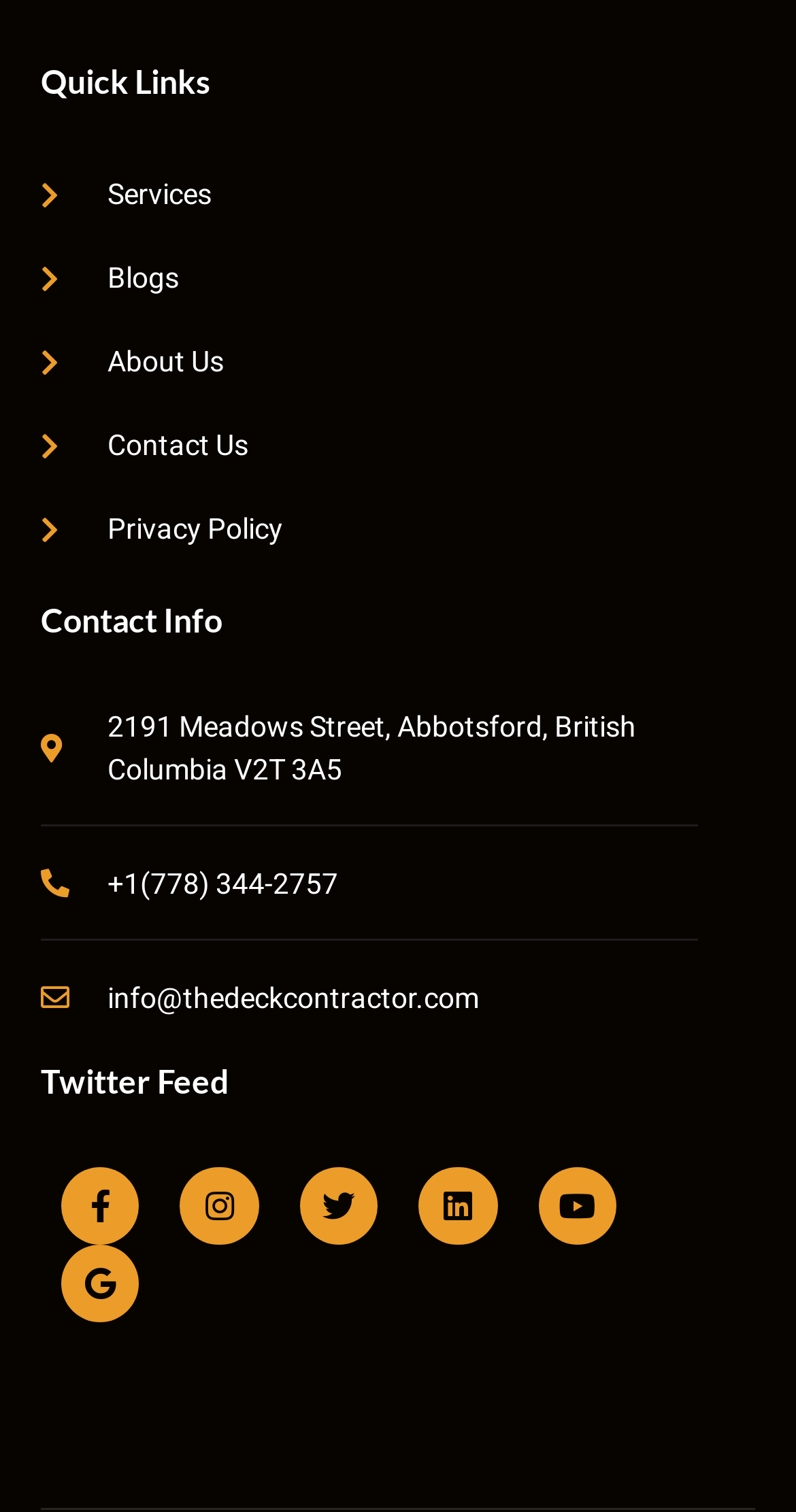Provide the bounding box coordinates of the area you need to click to execute the following instruction: "Visit About Us".

[0.051, 0.221, 0.949, 0.259]